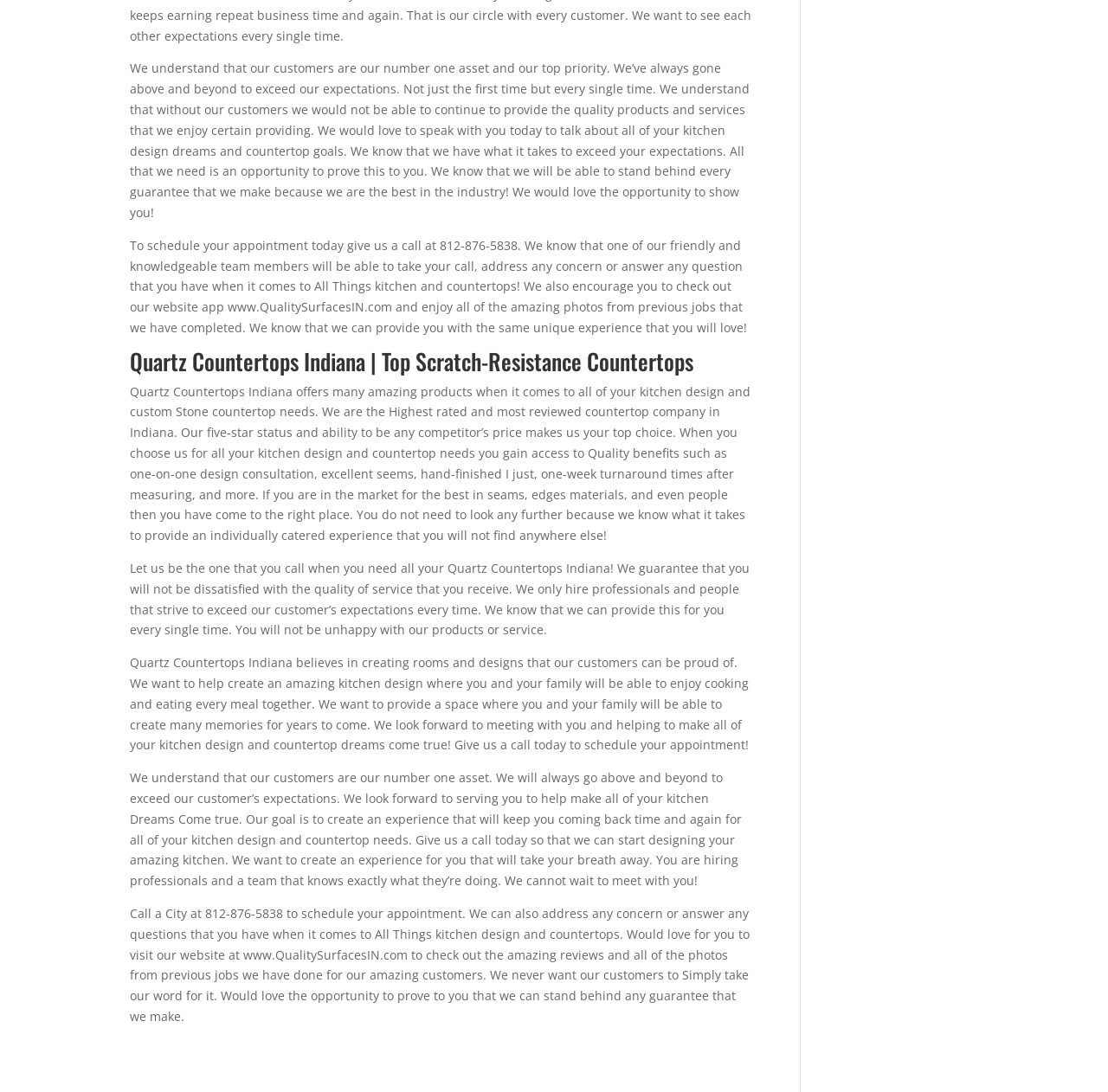Review the image closely and give a comprehensive answer to the question: What is the main focus of Quartz Countertops Indiana?

The main focus can be inferred from the text 'Quartz Countertops Indiana offers many amazing products when it comes to all of your kitchen design and custom Stone countertop needs.' which is located in the middle of the webpage.